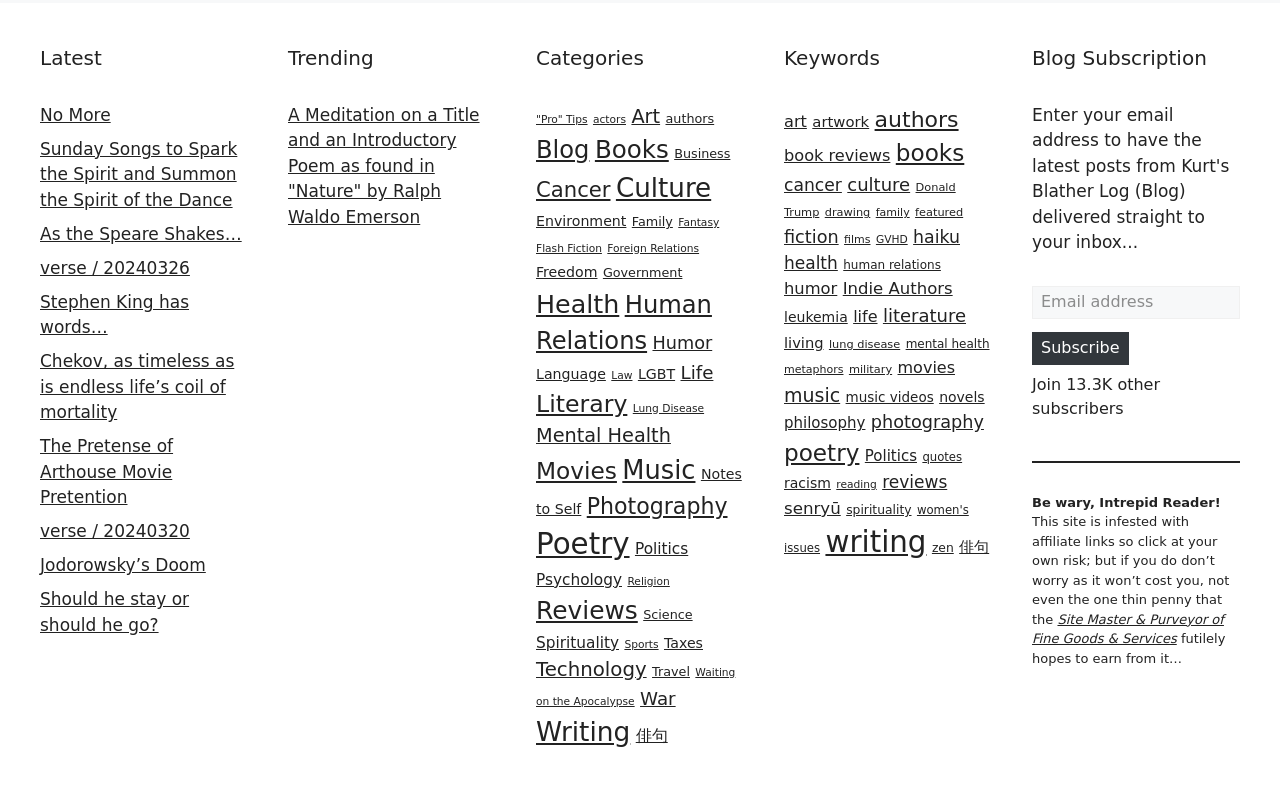Please reply to the following question using a single word or phrase: 
What is the most popular category?

Writing